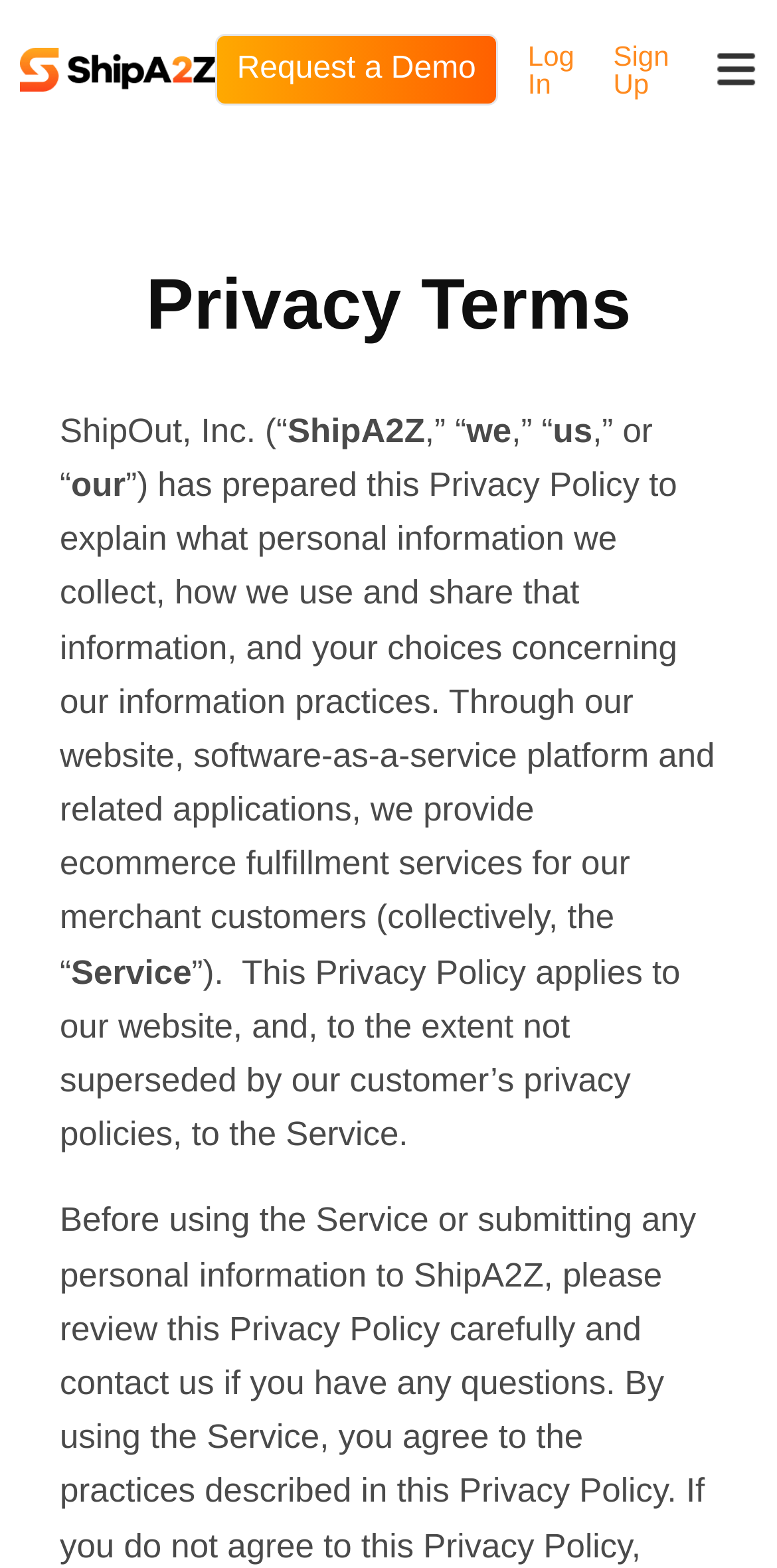Determine the bounding box of the UI element mentioned here: "parent_node: Request a Demo". The coordinates must be in the format [left, top, right, bottom] with values ranging from 0 to 1.

[0.026, 0.0, 0.277, 0.089]